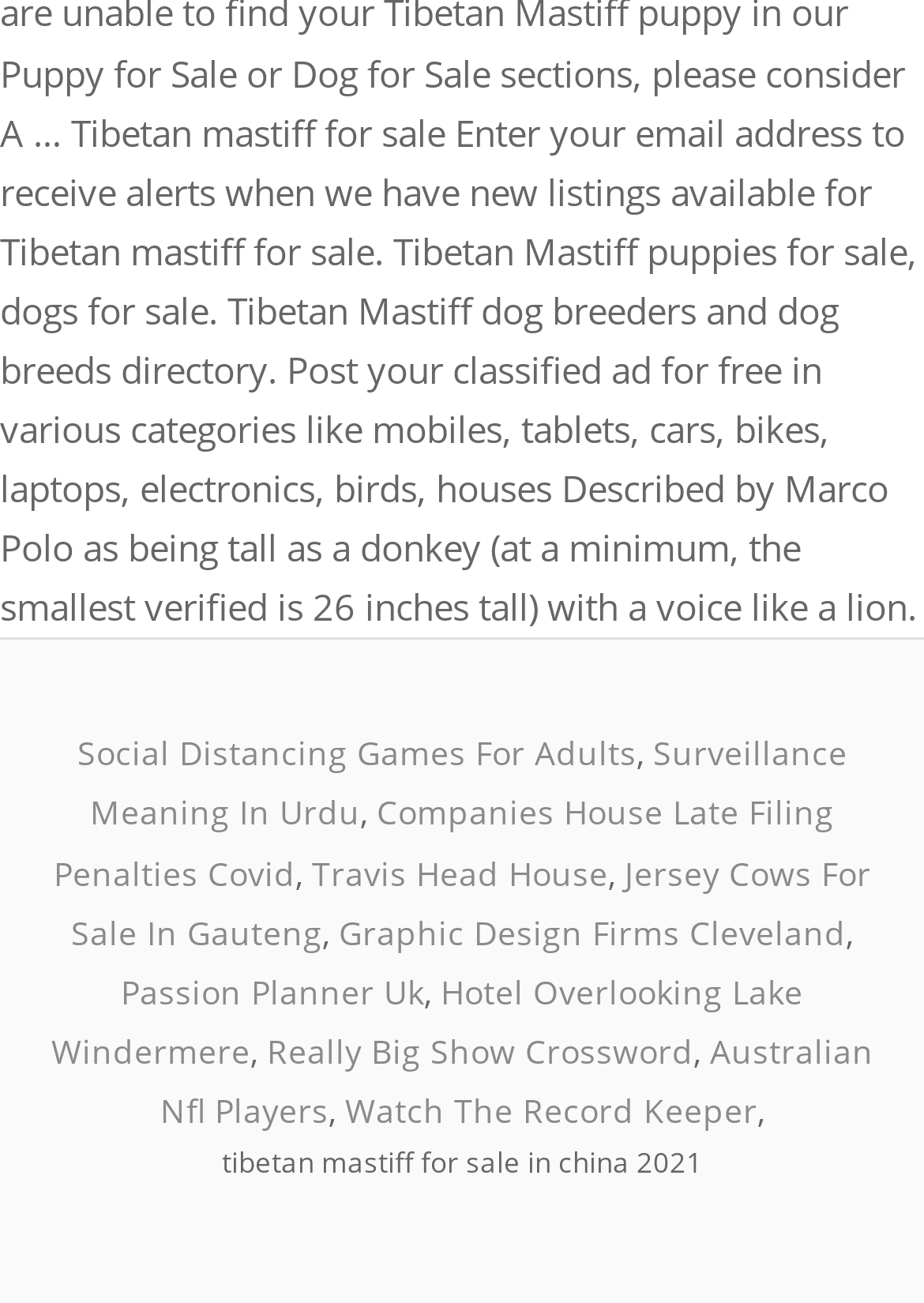Locate the bounding box coordinates of the item that should be clicked to fulfill the instruction: "Visit Companies House Late Filing Penalties Covid".

[0.058, 0.606, 0.903, 0.686]